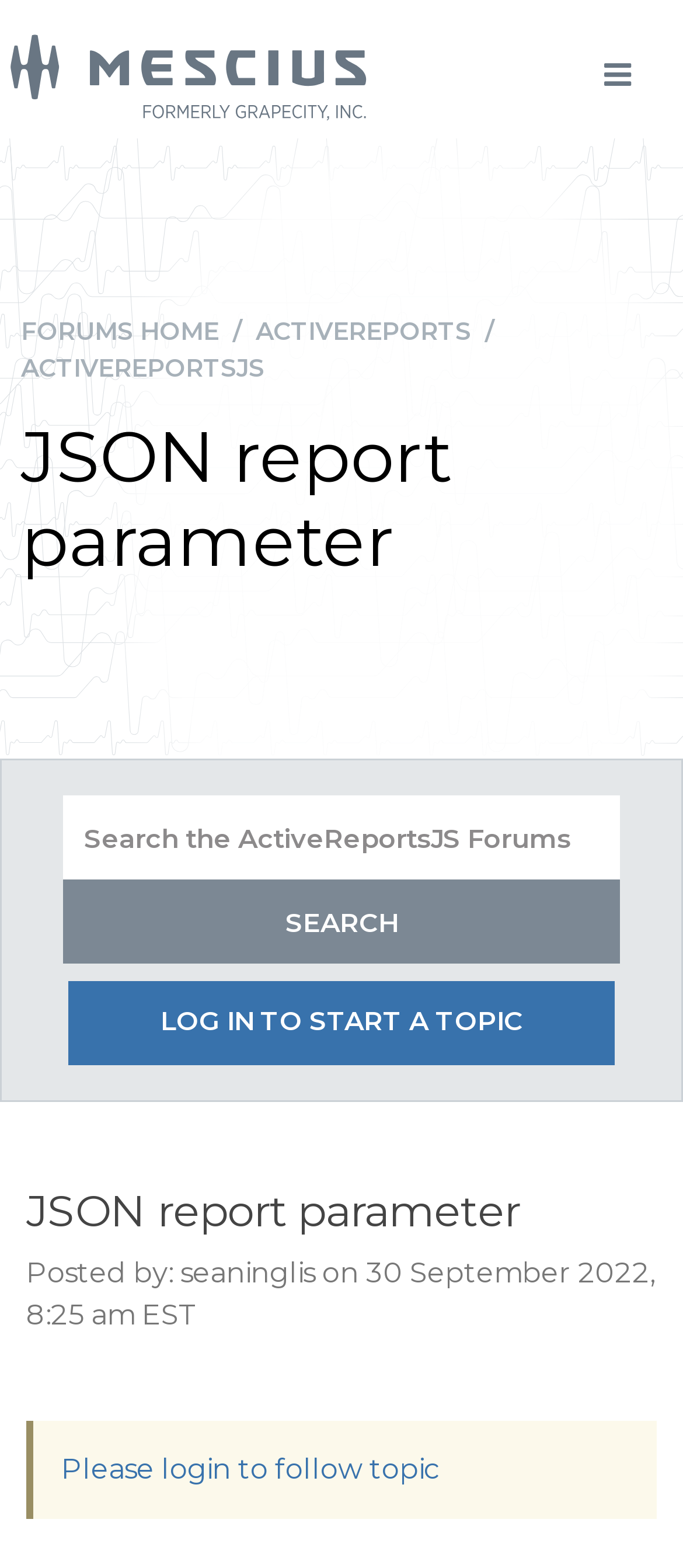Using the provided description: "parent_node: Search name="s" placeholder="Search"", find the bounding box coordinates of the corresponding UI element. The output should be four float numbers between 0 and 1, in the format [left, top, right, bottom].

None